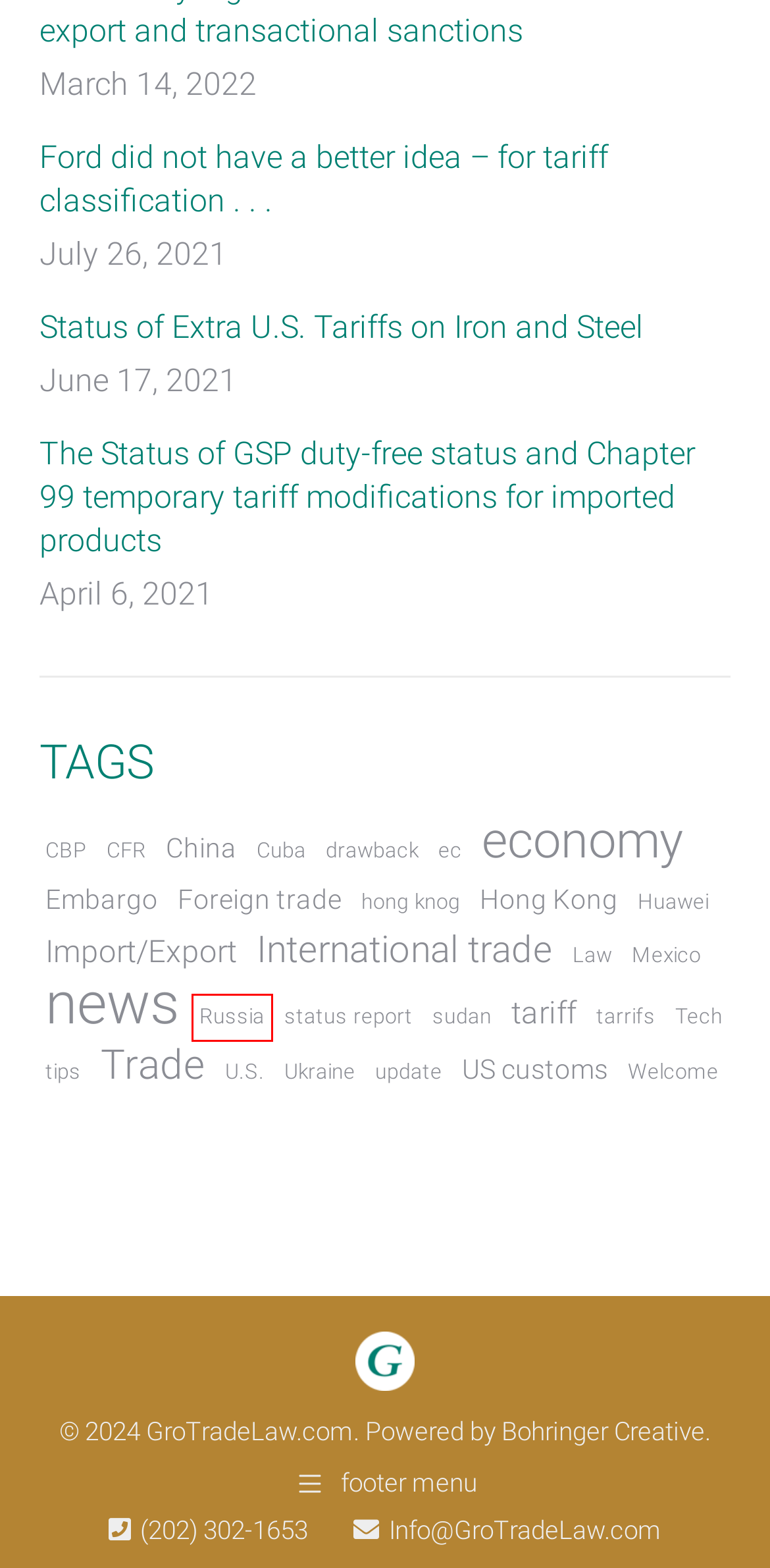Look at the screenshot of a webpage, where a red bounding box highlights an element. Select the best description that matches the new webpage after clicking the highlighted element. Here are the candidates:
A. news – International Trade Law Firm
B. China – International Trade Law Firm
C. Welcome – International Trade Law Firm
D. Foreign trade – International Trade Law Firm
E. Our Home - Bohringer Creative
F. Russia – International Trade Law Firm
G. update – International Trade Law Firm
H. International trade – International Trade Law Firm

F